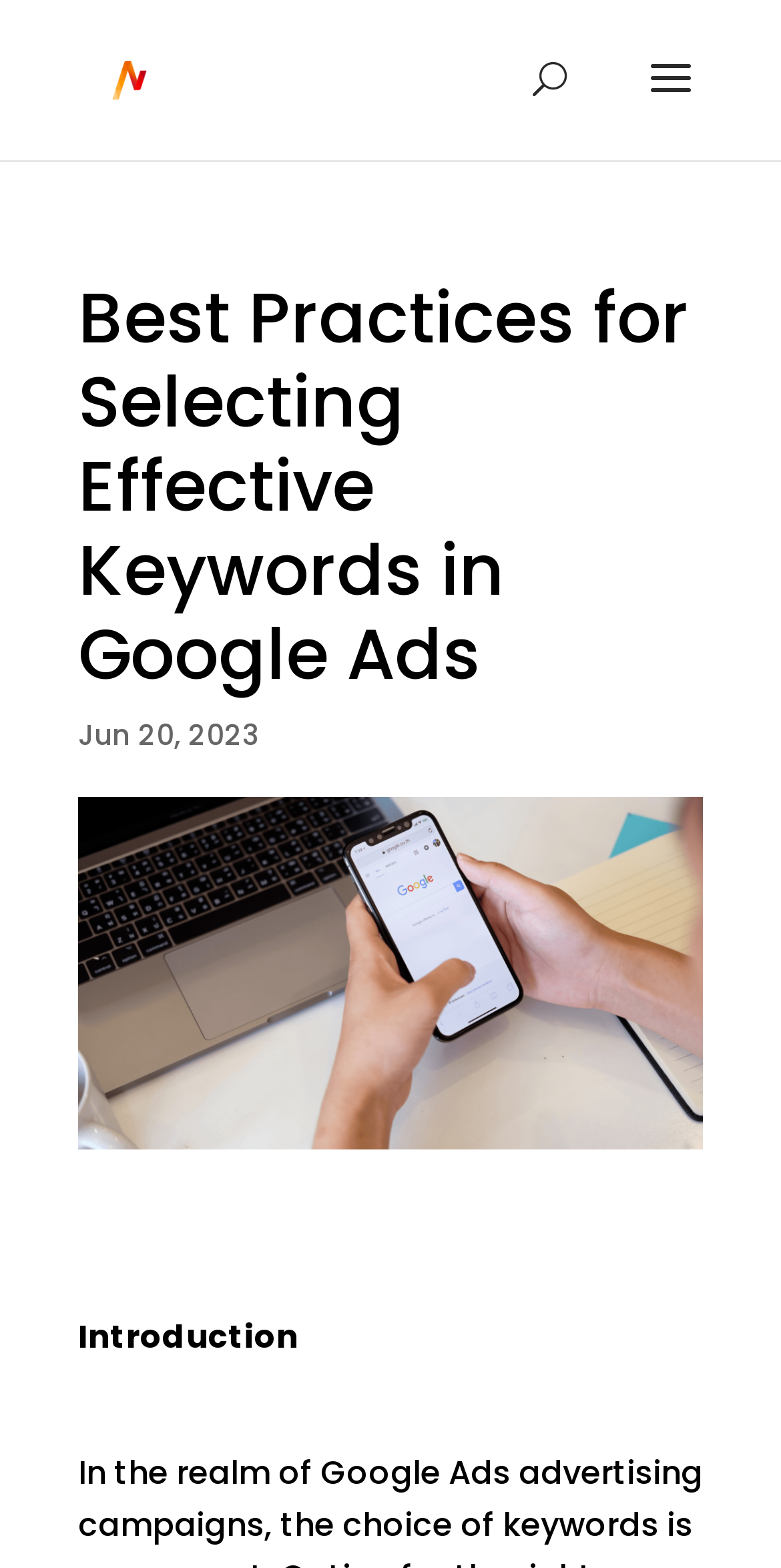Respond to the following question with a brief word or phrase:
What is the logo of the website?

Ascension Numérique